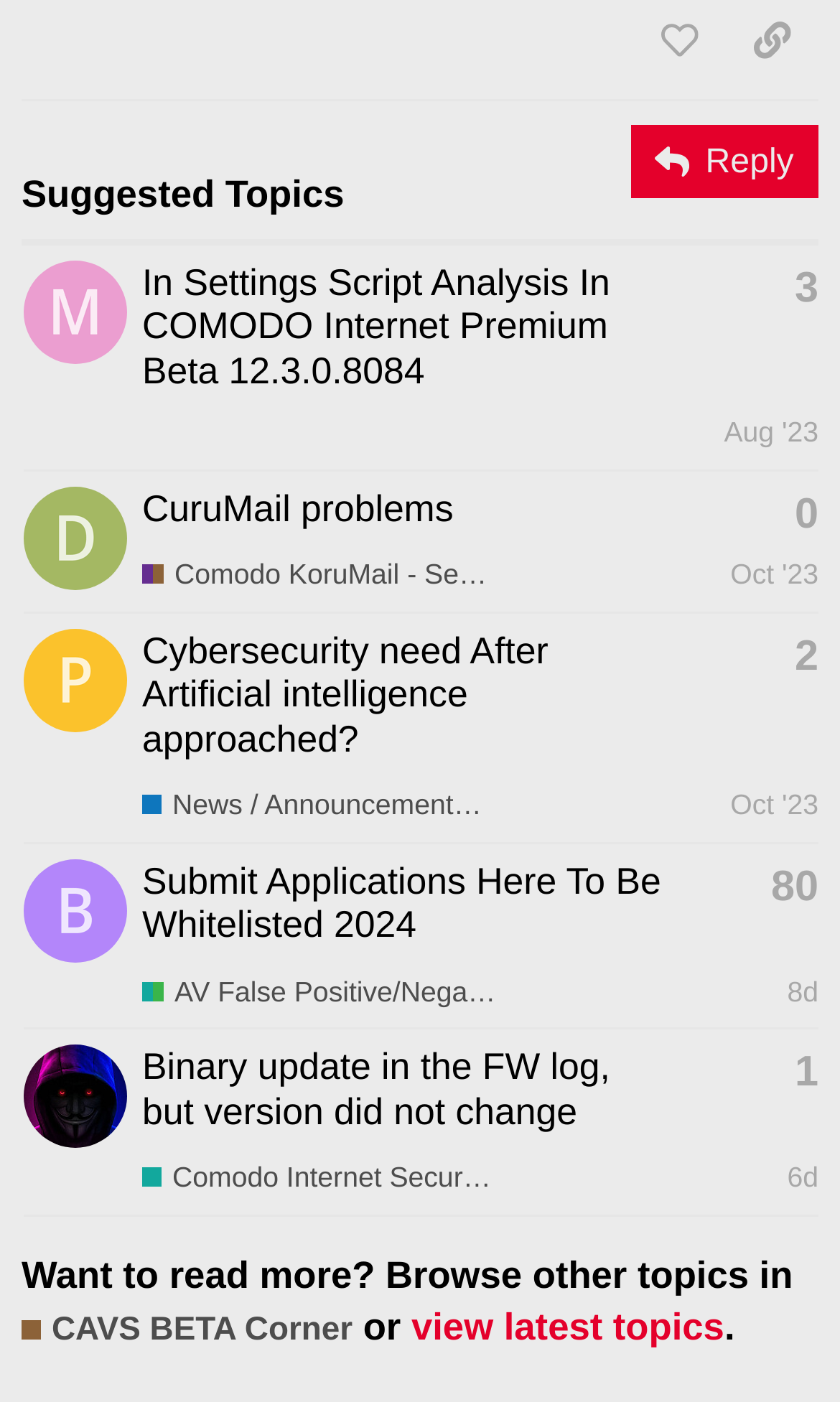Identify the bounding box coordinates for the UI element that matches this description: "Find Out More!".

None